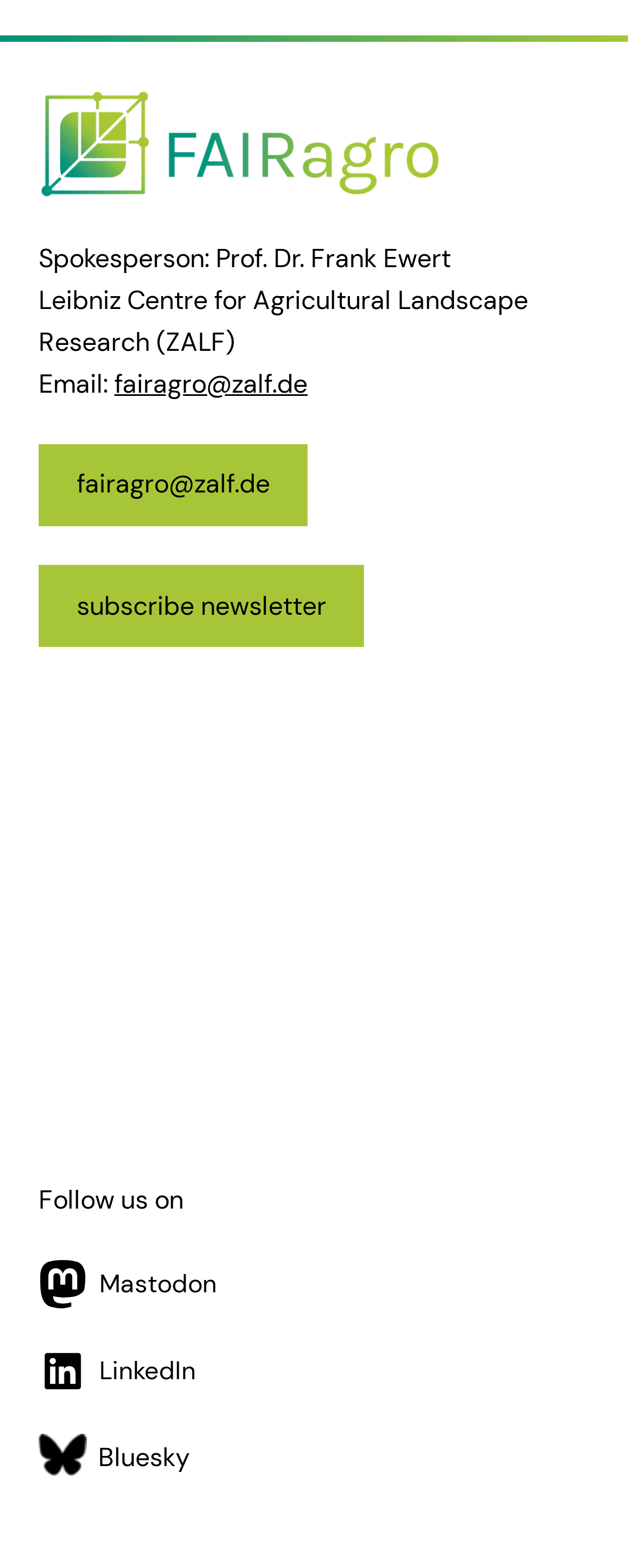Give the bounding box coordinates for the element described as: "subscribe newsletter".

[0.062, 0.36, 0.58, 0.413]